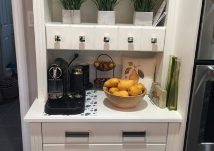What is above the counter?
Please use the image to deliver a detailed and complete answer.

The question inquires about the objects above the counter. According to the image, there are neatly arranged potted plants above the counter, which bring a touch of greenery indoors and enhance the overall aesthetic appeal of the kitchen nook.